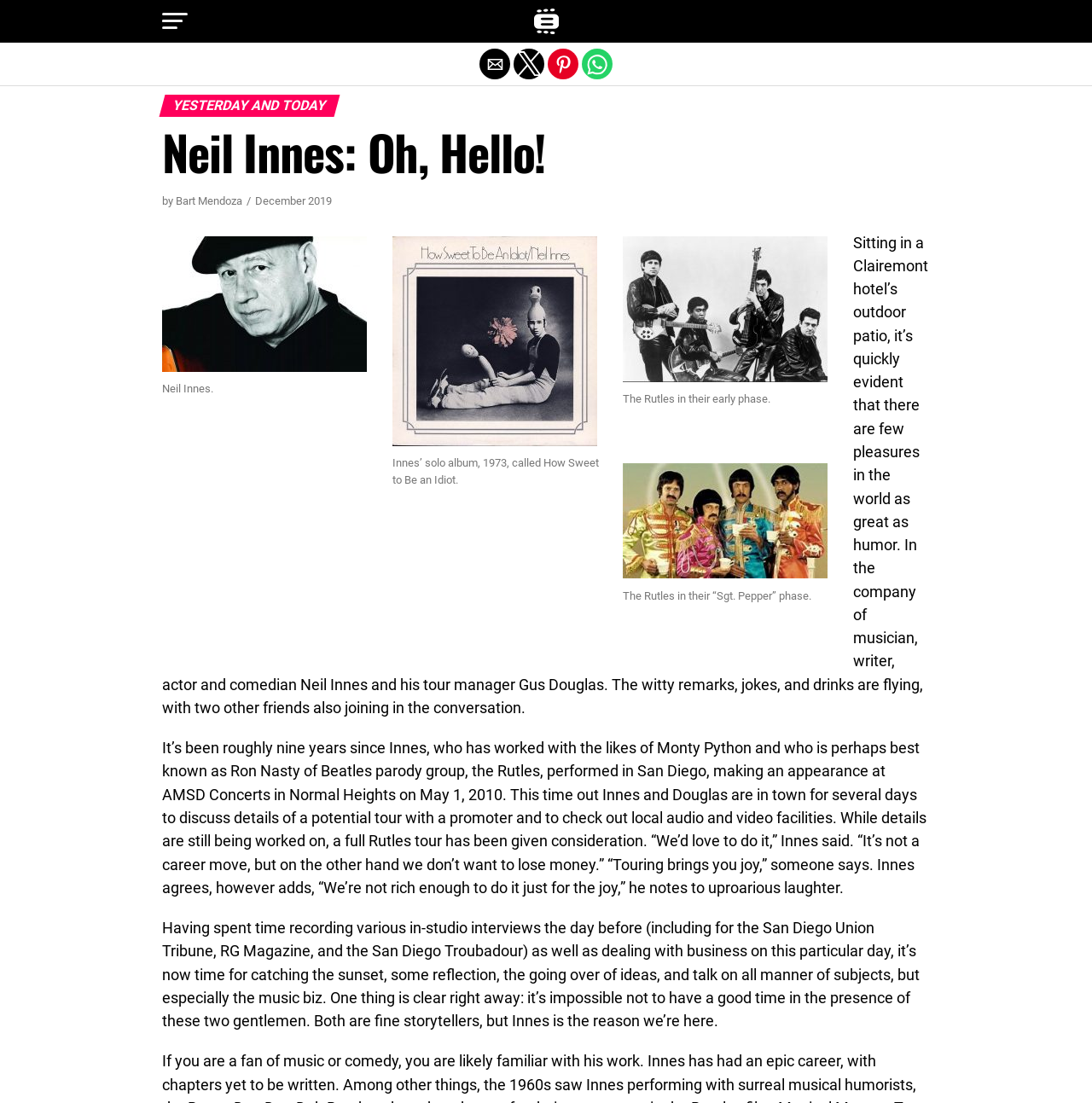What is the name of the Beatles parody group mentioned in the article?
Using the image as a reference, answer the question with a short word or phrase.

The Rutles